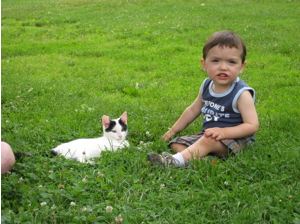What color is the cat?
Please provide a detailed answer to the question.

The caption specifically states that the cat is white, with a distinct black patch on its head.